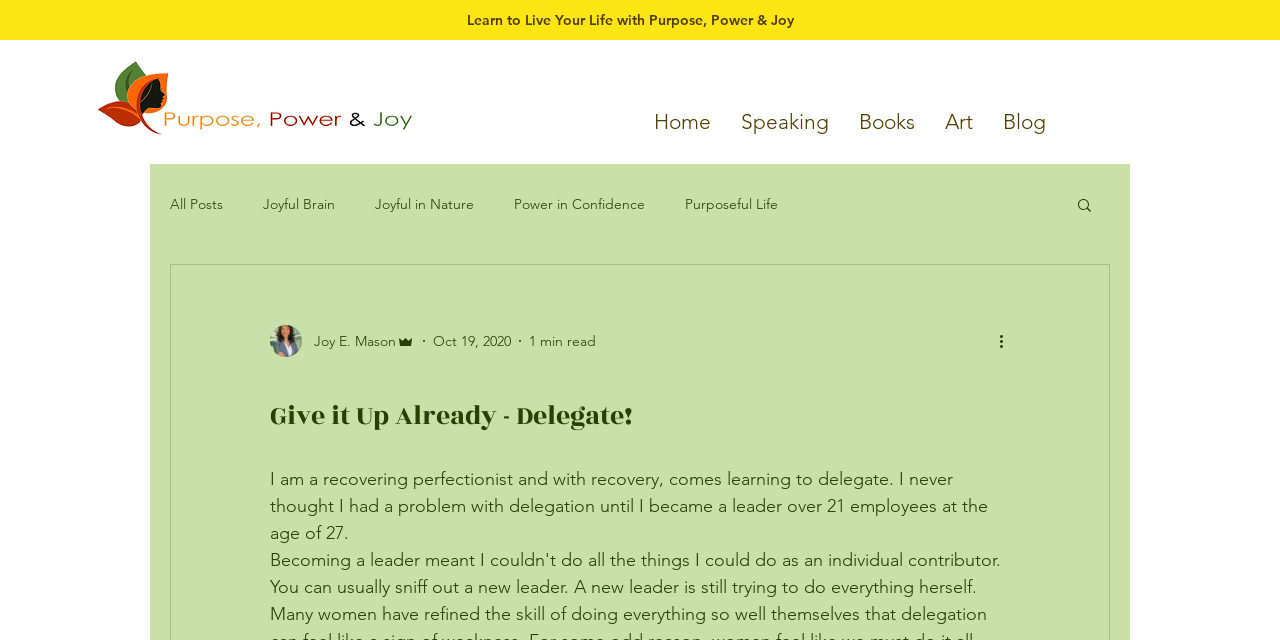Find the bounding box coordinates of the area that needs to be clicked in order to achieve the following instruction: "Click the 'More actions' button". The coordinates should be specified as four float numbers between 0 and 1, i.e., [left, top, right, bottom].

[0.778, 0.514, 0.797, 0.552]